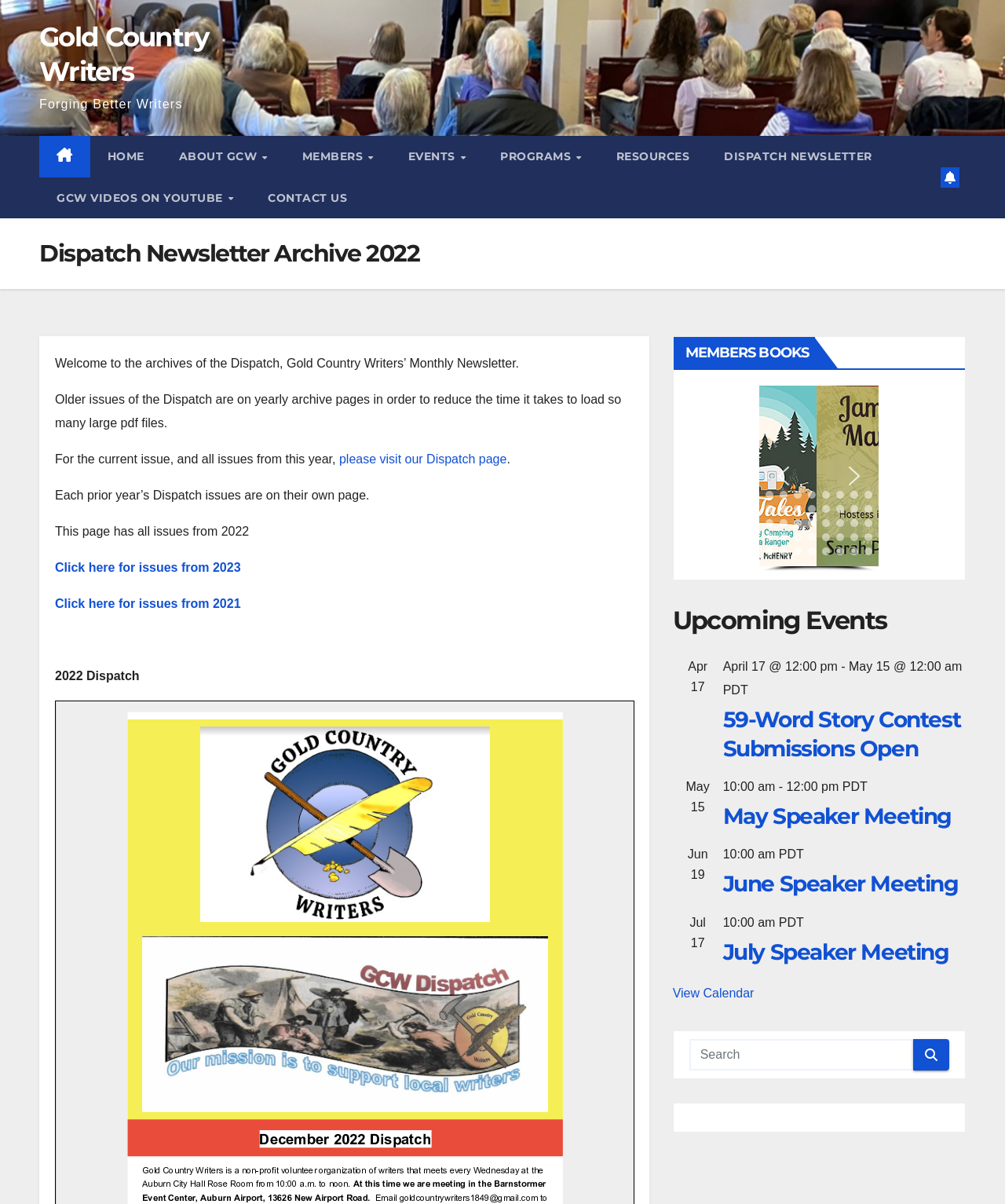Given the element description: "Home", predict the bounding box coordinates of this UI element. The coordinates must be four float numbers between 0 and 1, given as [left, top, right, bottom].

[0.089, 0.113, 0.161, 0.147]